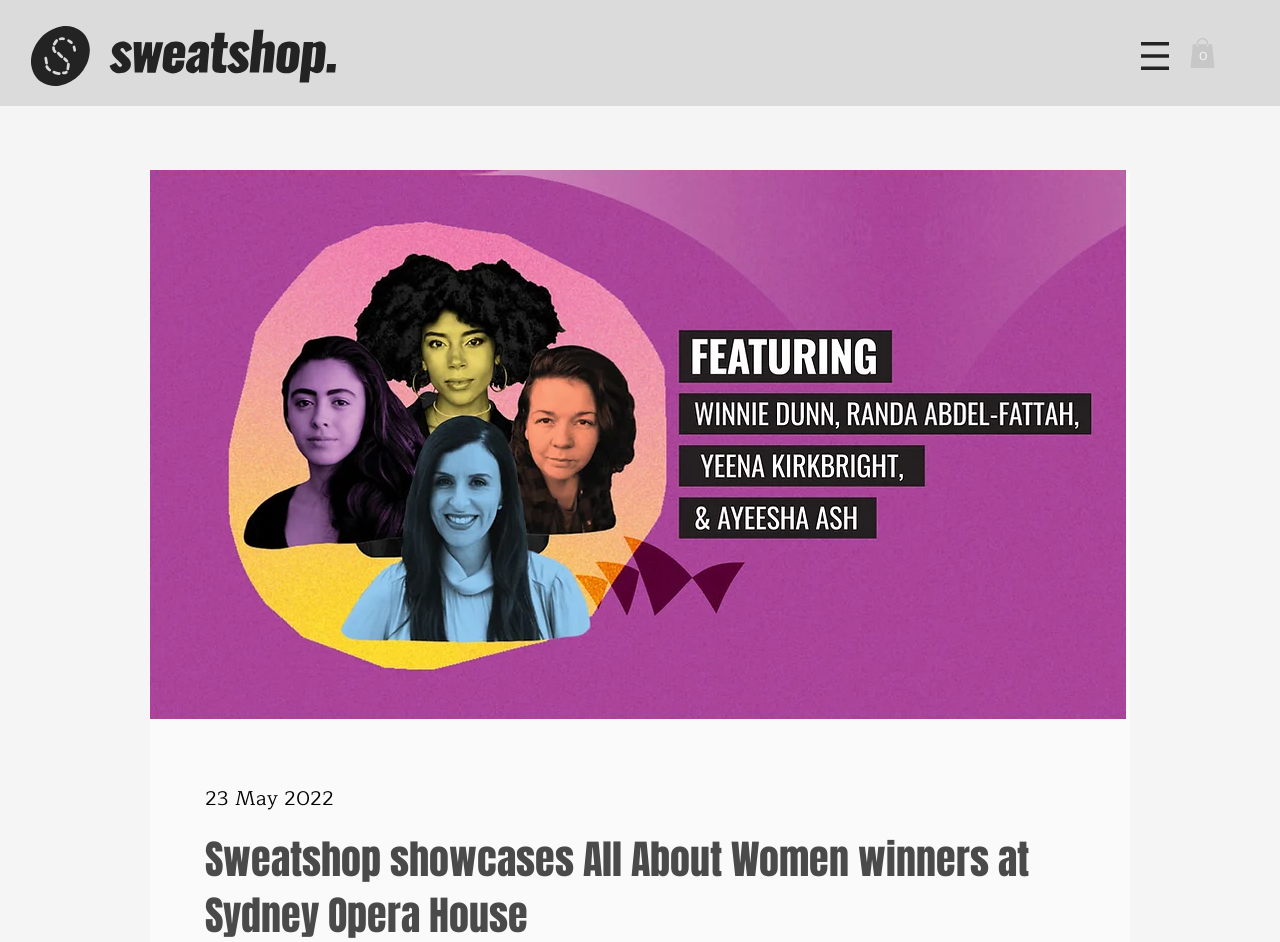Provide an in-depth description of the elements and layout of the webpage.

The webpage appears to be an event or news page, showcasing the winners of the All About Women event at the Sydney Opera House. 

At the top left of the page, there is a link. On the top right, there are two buttons, one of which is a cart icon with 0 items. 

Below the top section, there is a large image that takes up most of the page, with a caption that reads "Sweatshop showcases All About Women winners at Sydney Opera House". 

To the top right of the image, there is a date, "23 May 2022", indicating when the event took place or when the winners were announced.